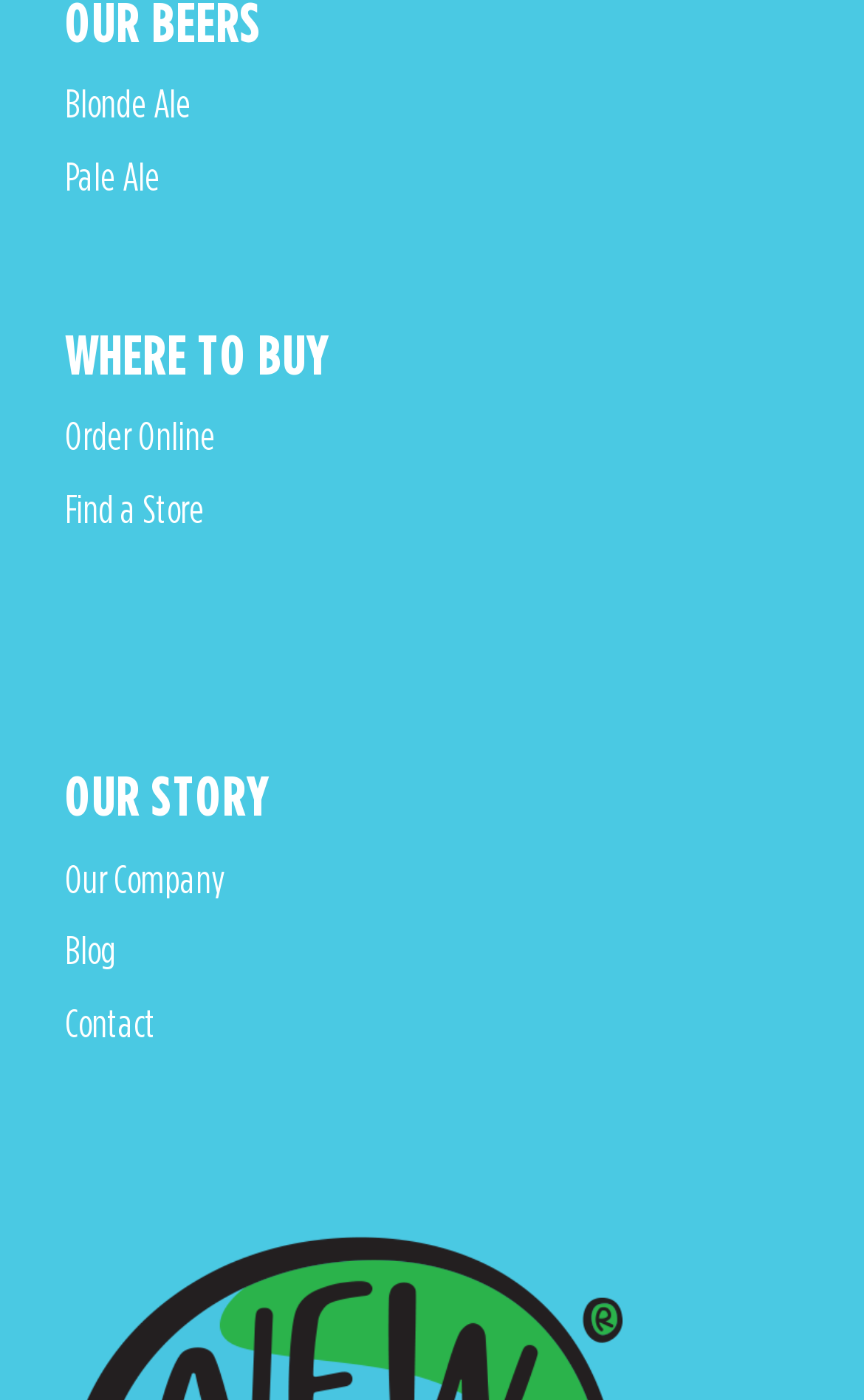How many headings are on the webpage?
Please answer the question as detailed as possible based on the image.

By examining the webpage, I found two headings: 'WHERE TO BUY' and 'OUR STORY'.